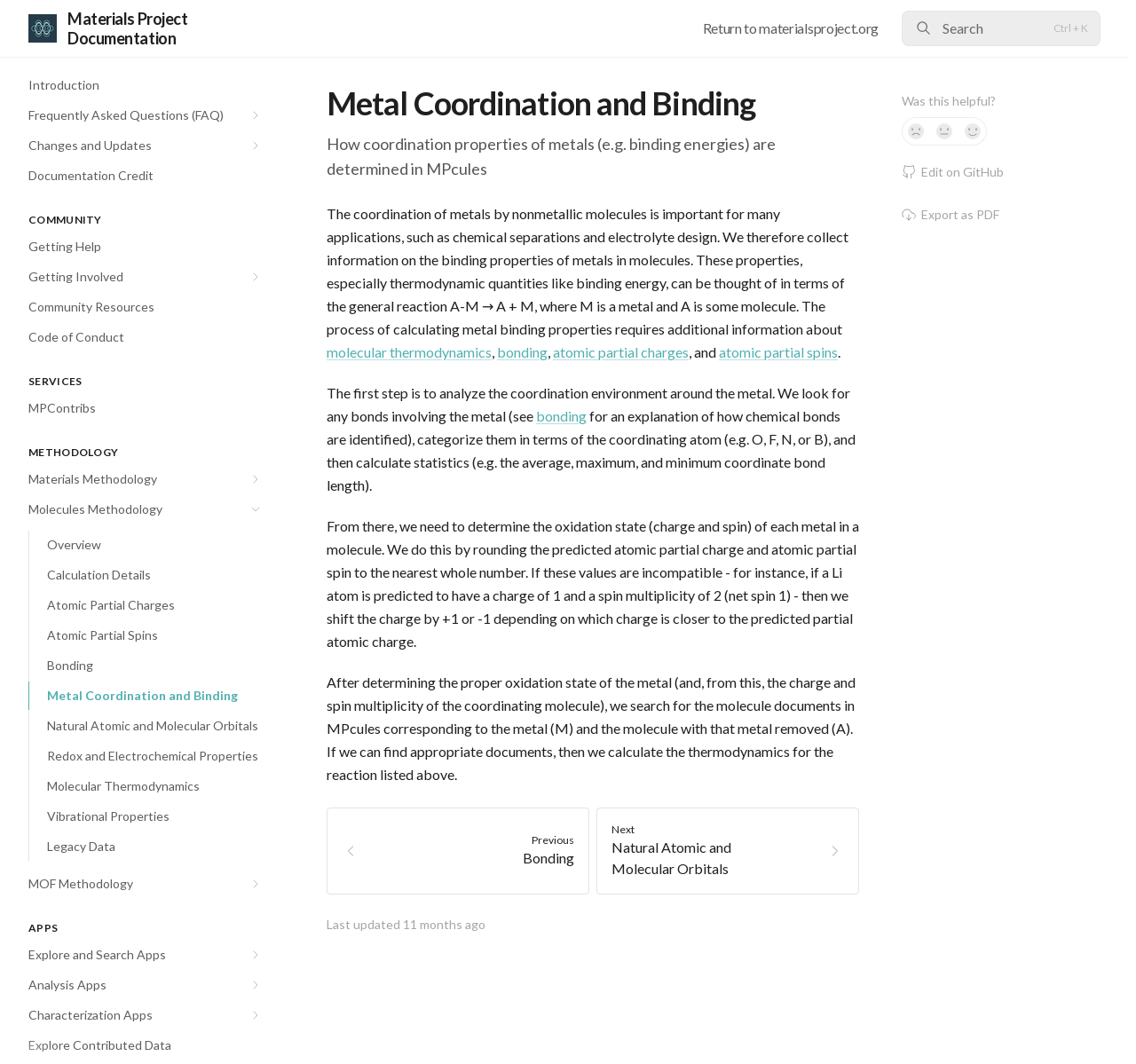Identify the bounding box coordinates necessary to click and complete the given instruction: "Rate if this page is helpful".

[0.794, 0.088, 0.877, 0.102]